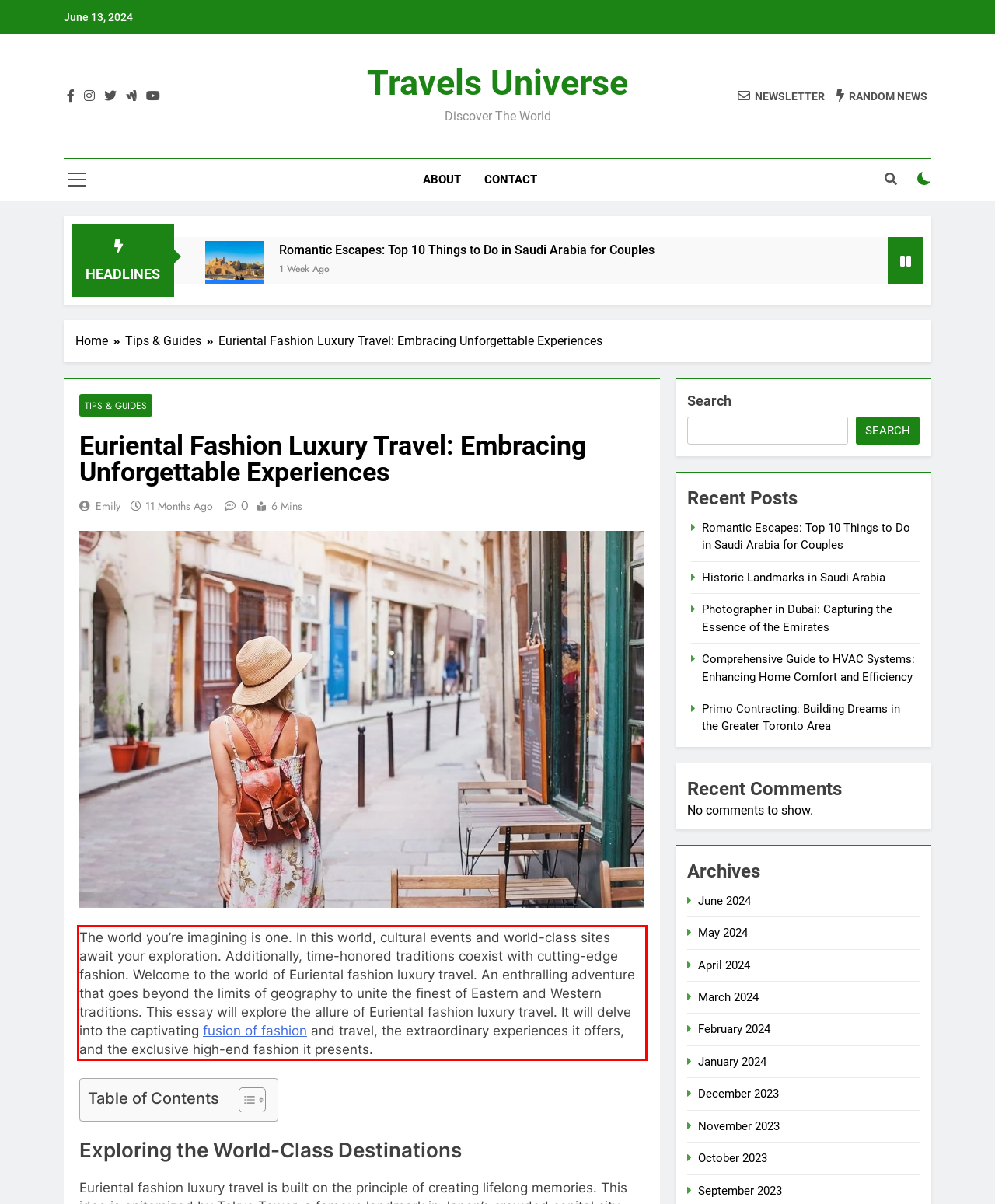Please examine the screenshot of the webpage and read the text present within the red rectangle bounding box.

The world you’re imagining is one. In this world, cultural events and world-class sites await your exploration. Additionally, time-honored traditions coexist with cutting-edge fashion. Welcome to the world of Euriental fashion luxury travel. An enthralling adventure that goes beyond the limits of geography to unite the finest of Eastern and Western traditions. This essay will explore the allure of Euriental fashion luxury travel. It will delve into the captivating fusion of fashion and travel, the extraordinary experiences it offers, and the exclusive high-end fashion it presents.